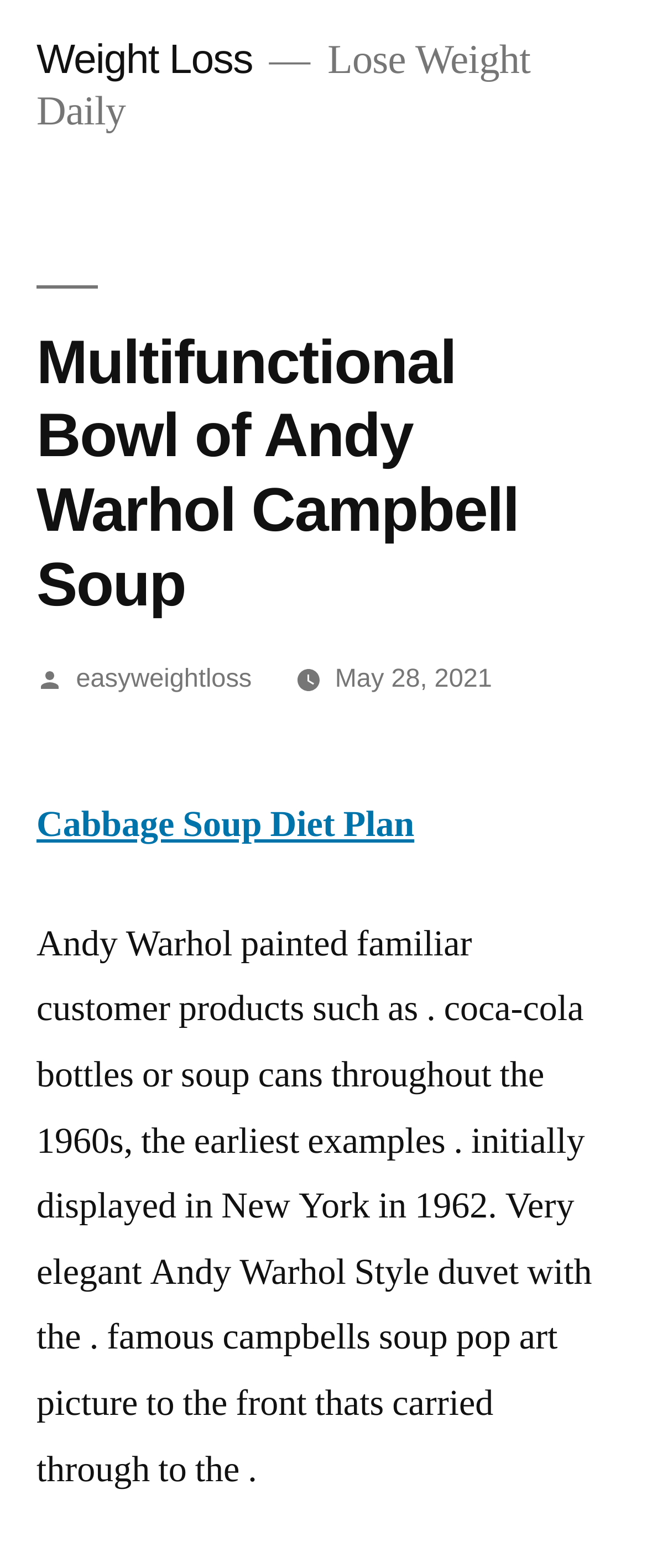What is the topic of the article?
Respond to the question with a well-detailed and thorough answer.

I found the answer by looking at the link 'Cabbage Soup Diet Plan', which is a prominent element on the page, indicating that it is the main topic of the article.